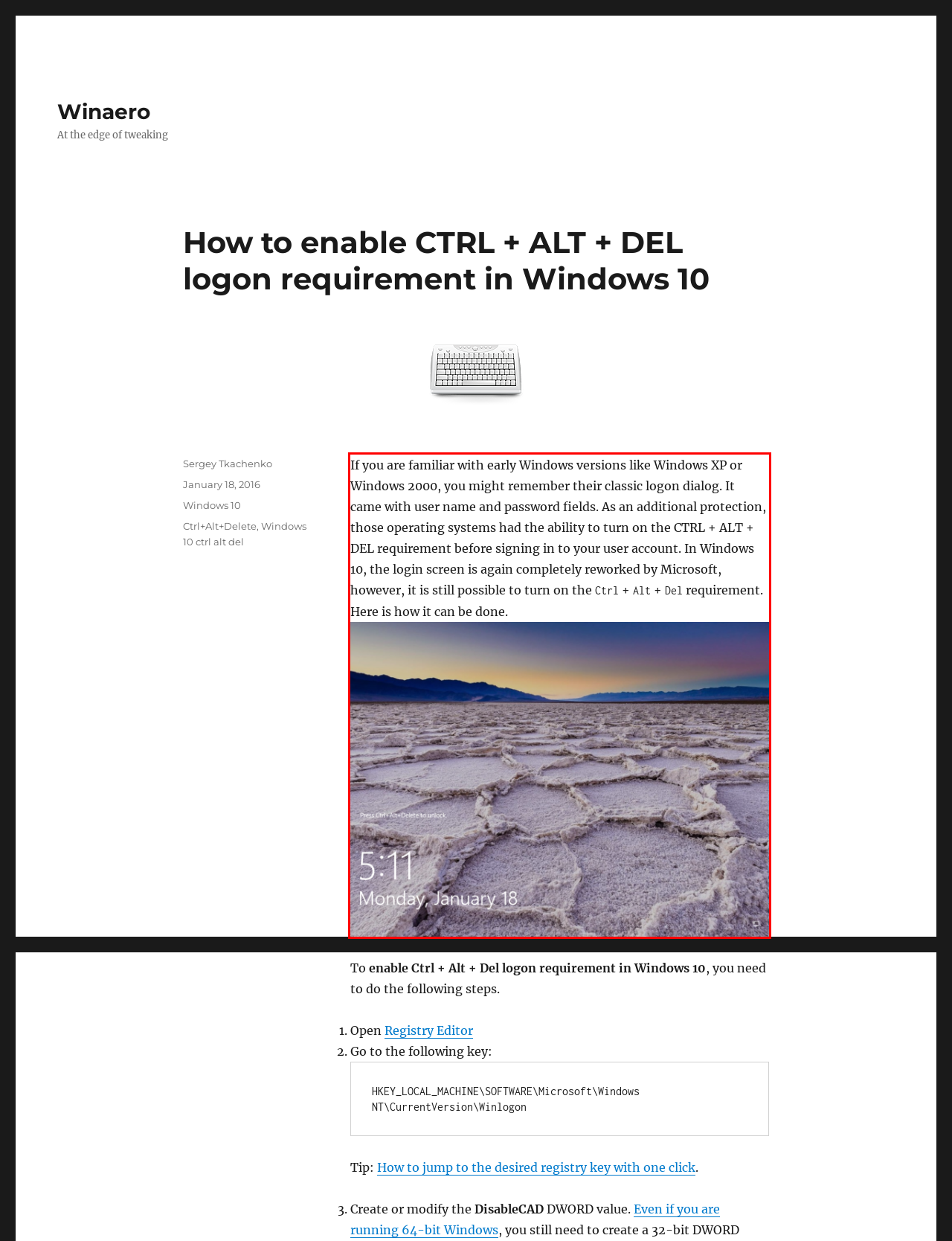Extract and provide the text found inside the red rectangle in the screenshot of the webpage.

If you are familiar with early Windows versions like Windows XP or Windows 2000, you might remember their classic logon dialog. It came with user name and password fields. As an additional protection, those operating systems had the ability to turn on the CTRL + ALT + DEL requirement before signing in to your user account. In Windows 10, the login screen is again completely reworked by Microsoft, however, it is still possible to turn on the Ctrl + Alt + Del requirement. Here is how it can be done.